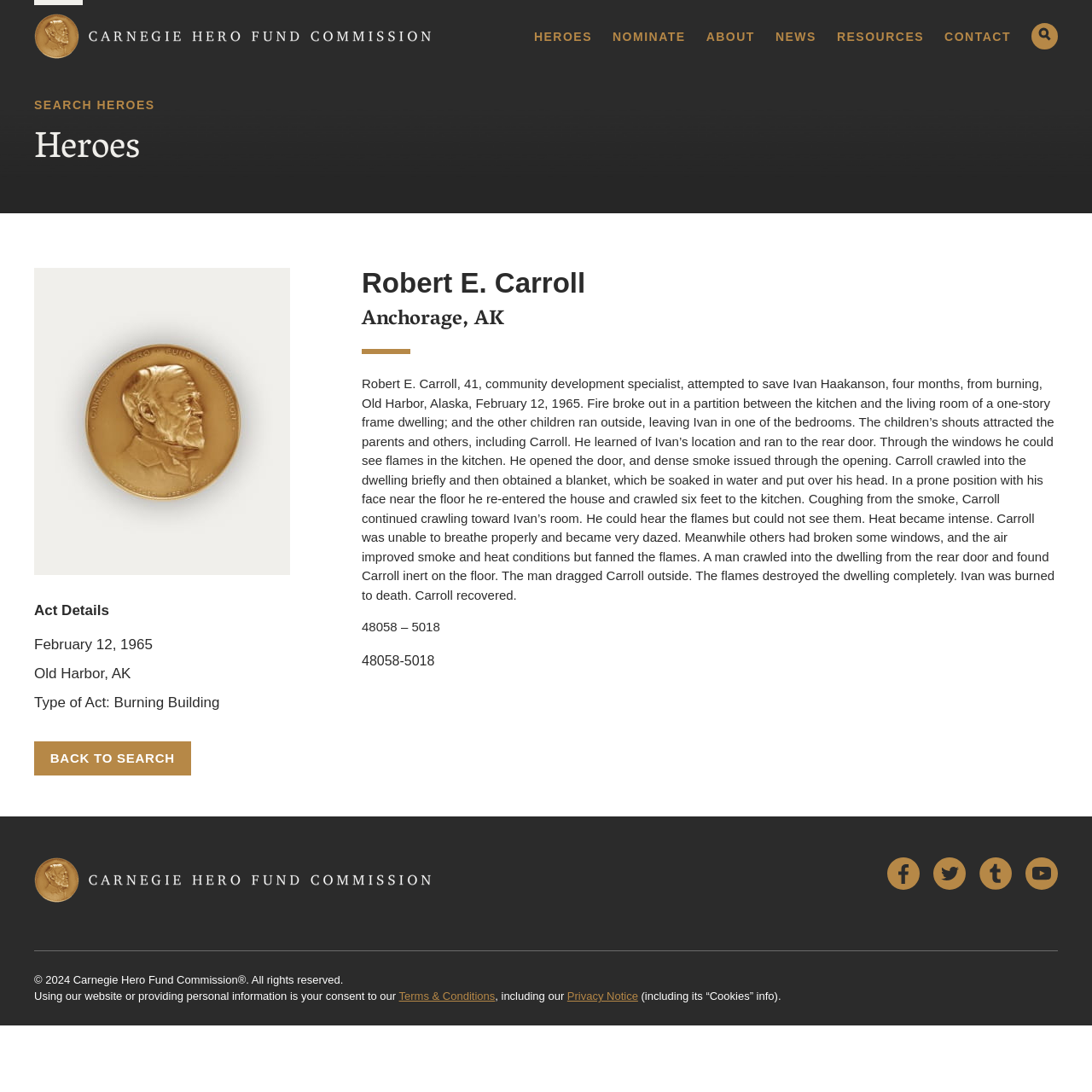Specify the bounding box coordinates of the area to click in order to execute this command: 'Go back to search'. The coordinates should consist of four float numbers ranging from 0 to 1, and should be formatted as [left, top, right, bottom].

[0.031, 0.679, 0.175, 0.71]